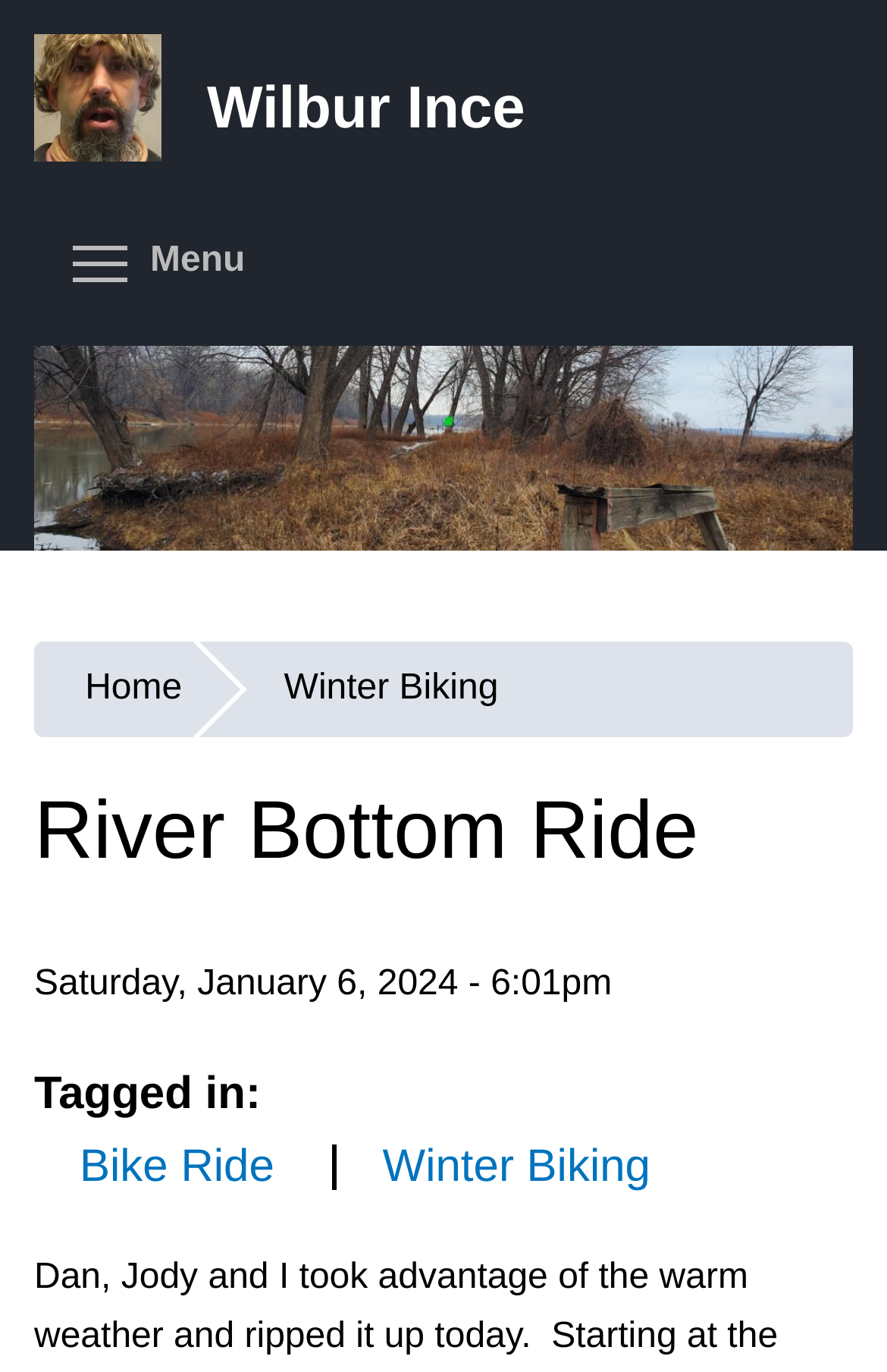How many links are in the site header?
Based on the visual content, answer with a single word or a brief phrase.

2